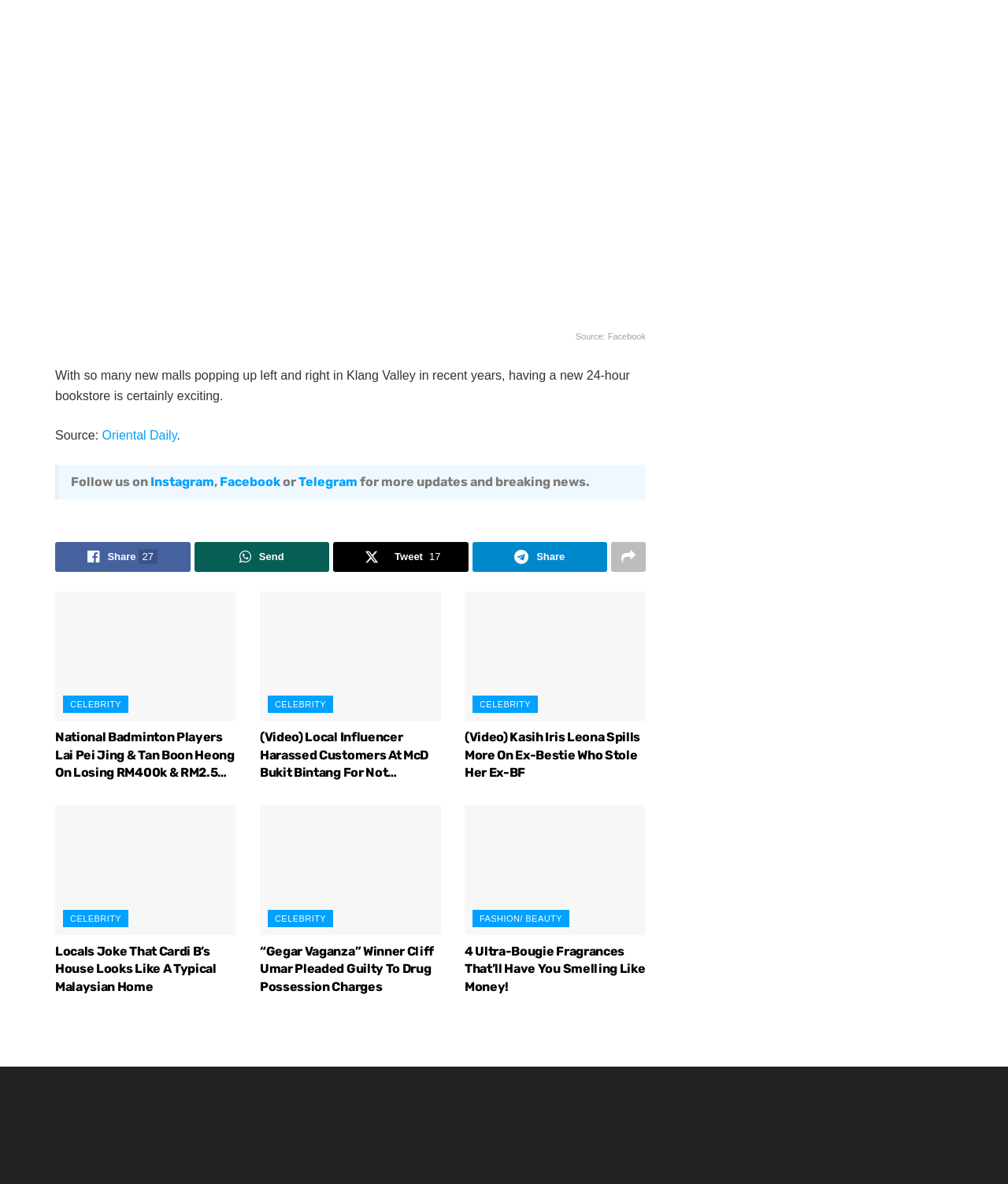Find the bounding box coordinates for the HTML element described in this sentence: "Downloads". Provide the coordinates as four float numbers between 0 and 1, in the format [left, top, right, bottom].

None